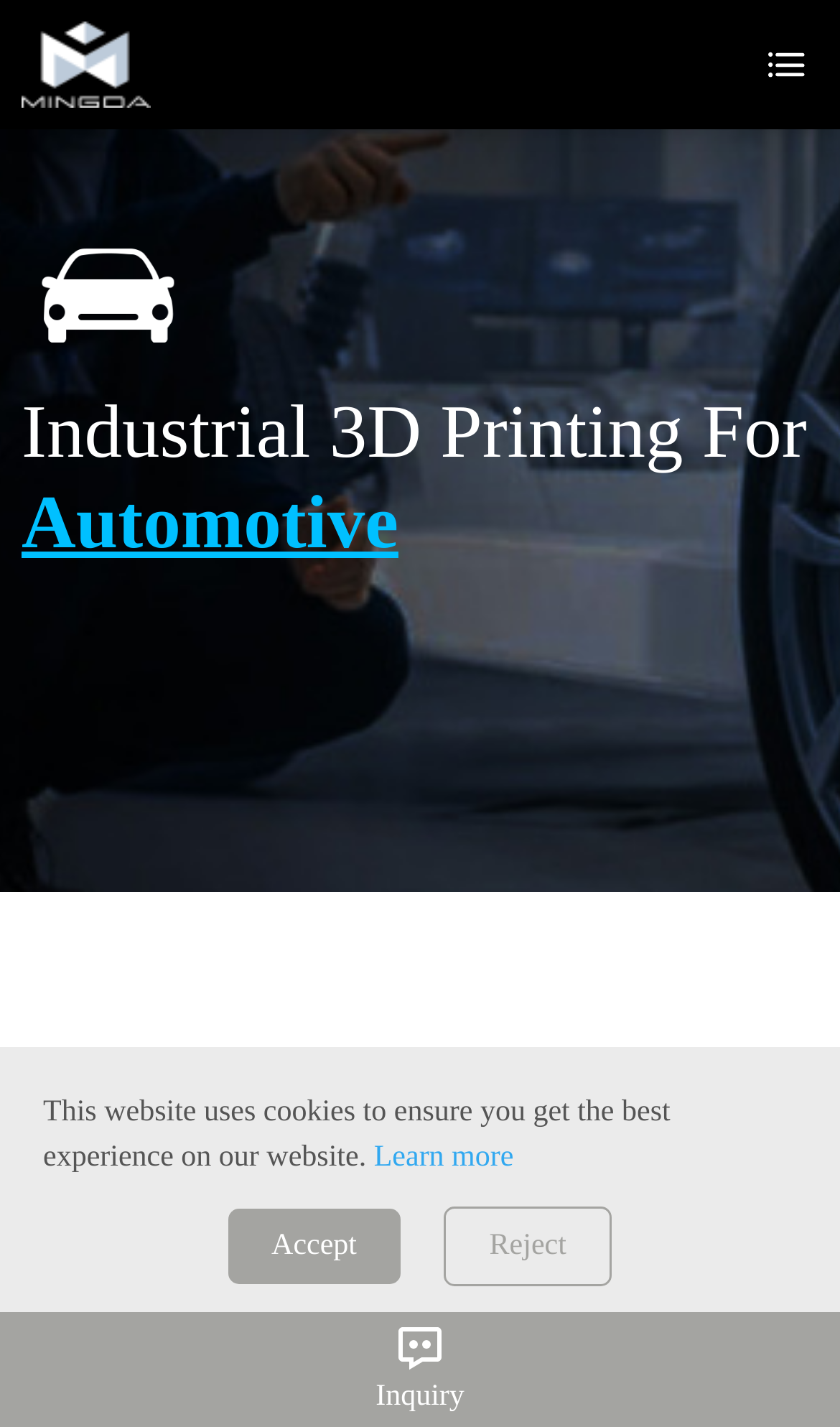How many links are there in the cookie notification section?
Please answer the question with a single word or phrase, referencing the image.

3